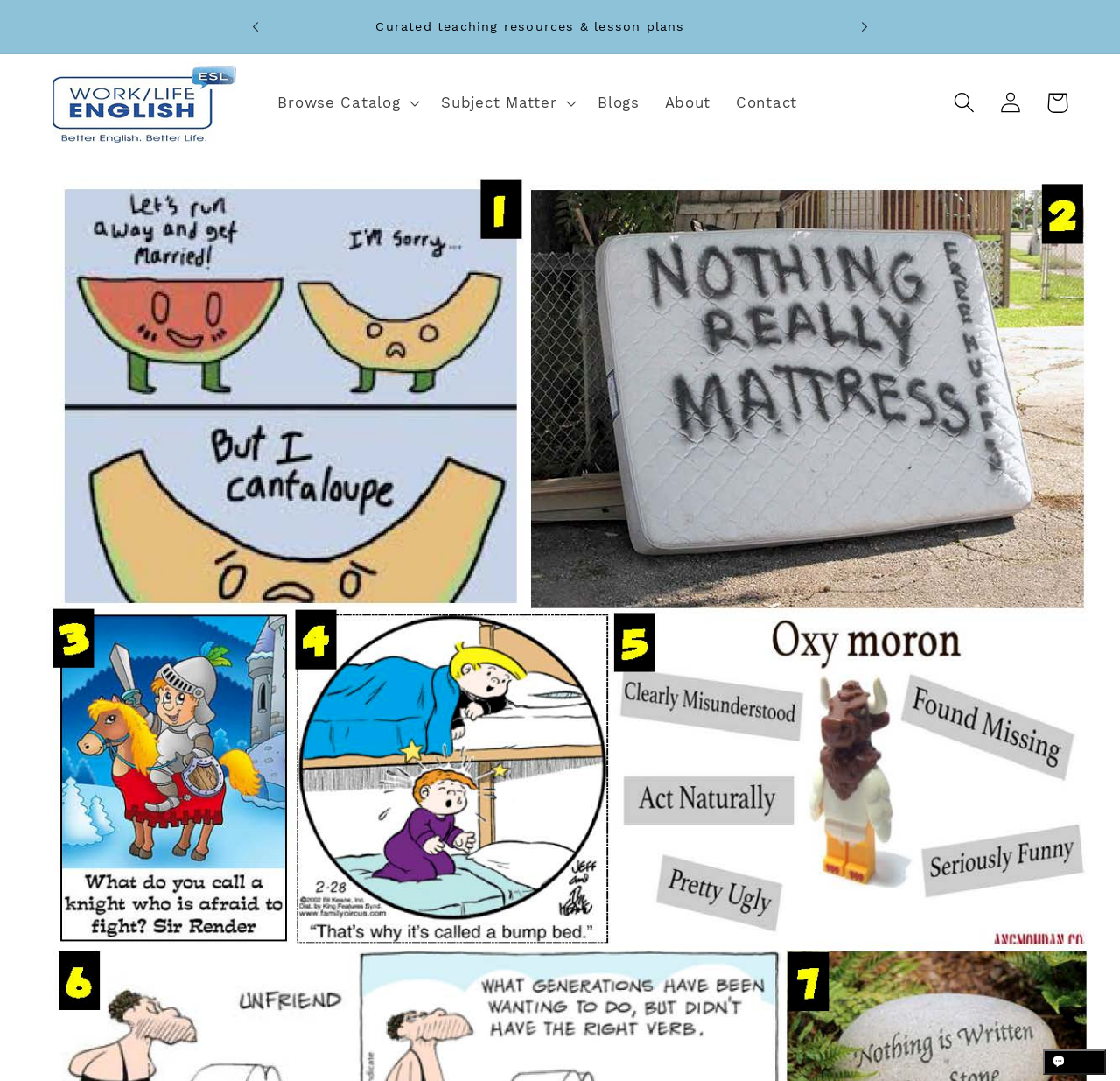Given the element description "Blogs" in the screenshot, predict the bounding box coordinates of that UI element.

[0.522, 0.075, 0.582, 0.115]